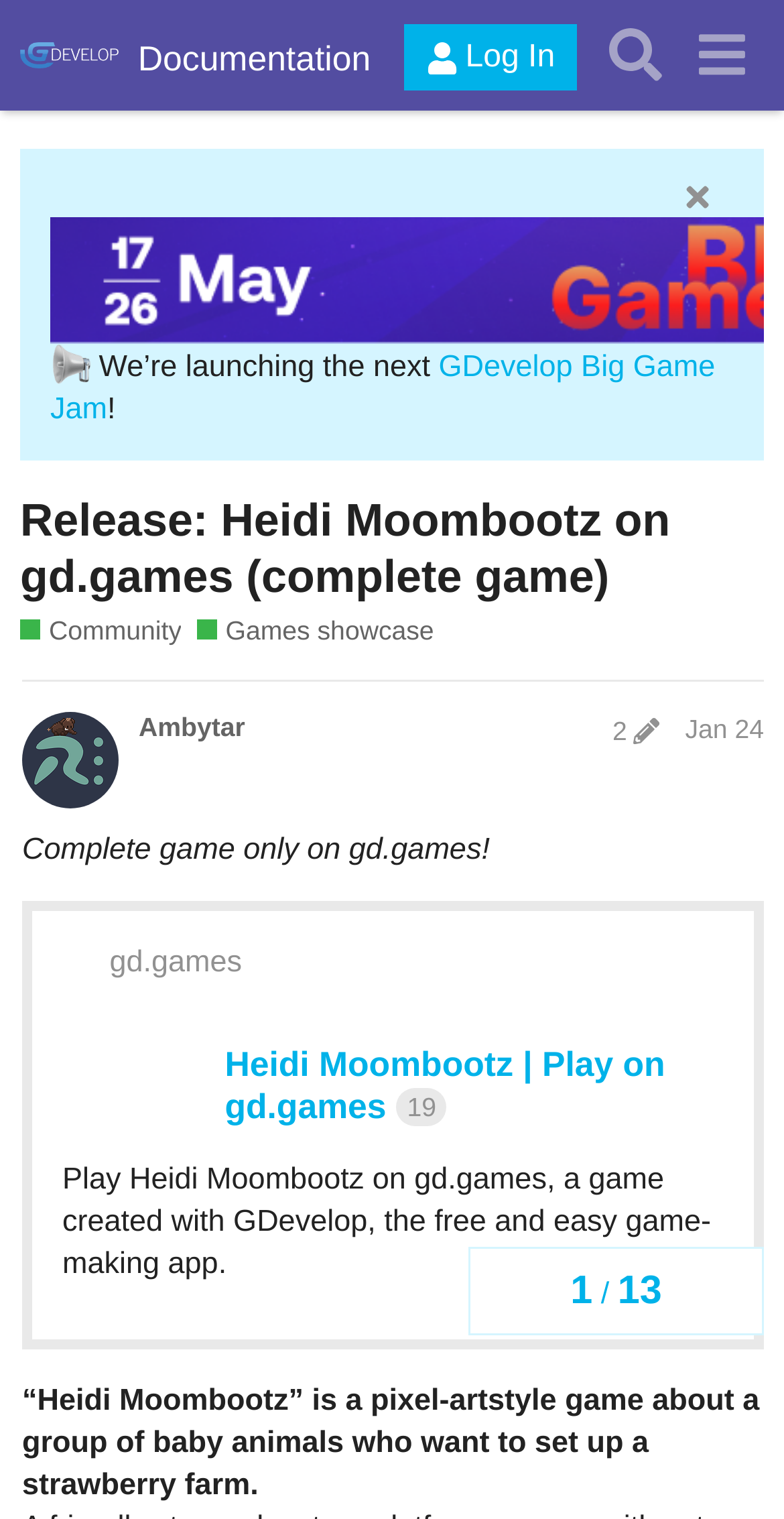Pinpoint the bounding box coordinates of the element to be clicked to execute the instruction: "Read the post by Ambytar".

[0.177, 0.469, 0.974, 0.493]